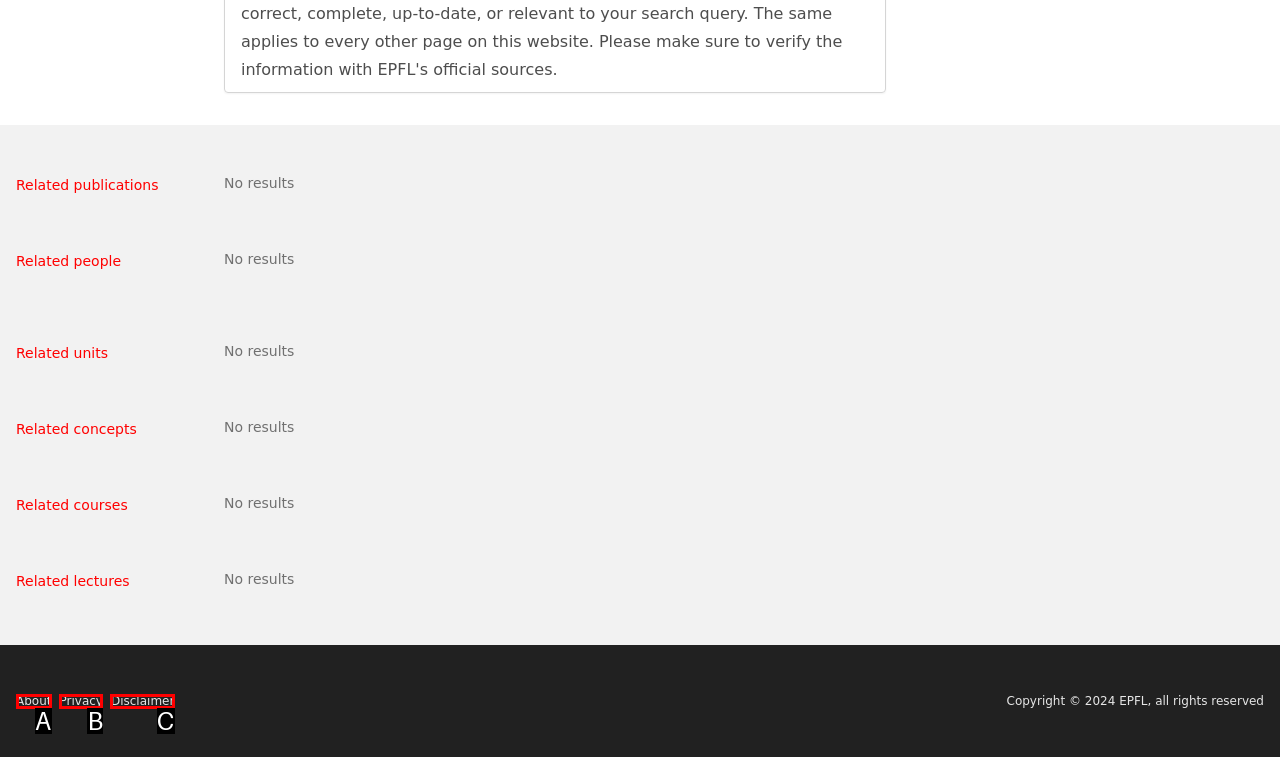Identify the bounding box that corresponds to: SportsCare Locations
Respond with the letter of the correct option from the provided choices.

None